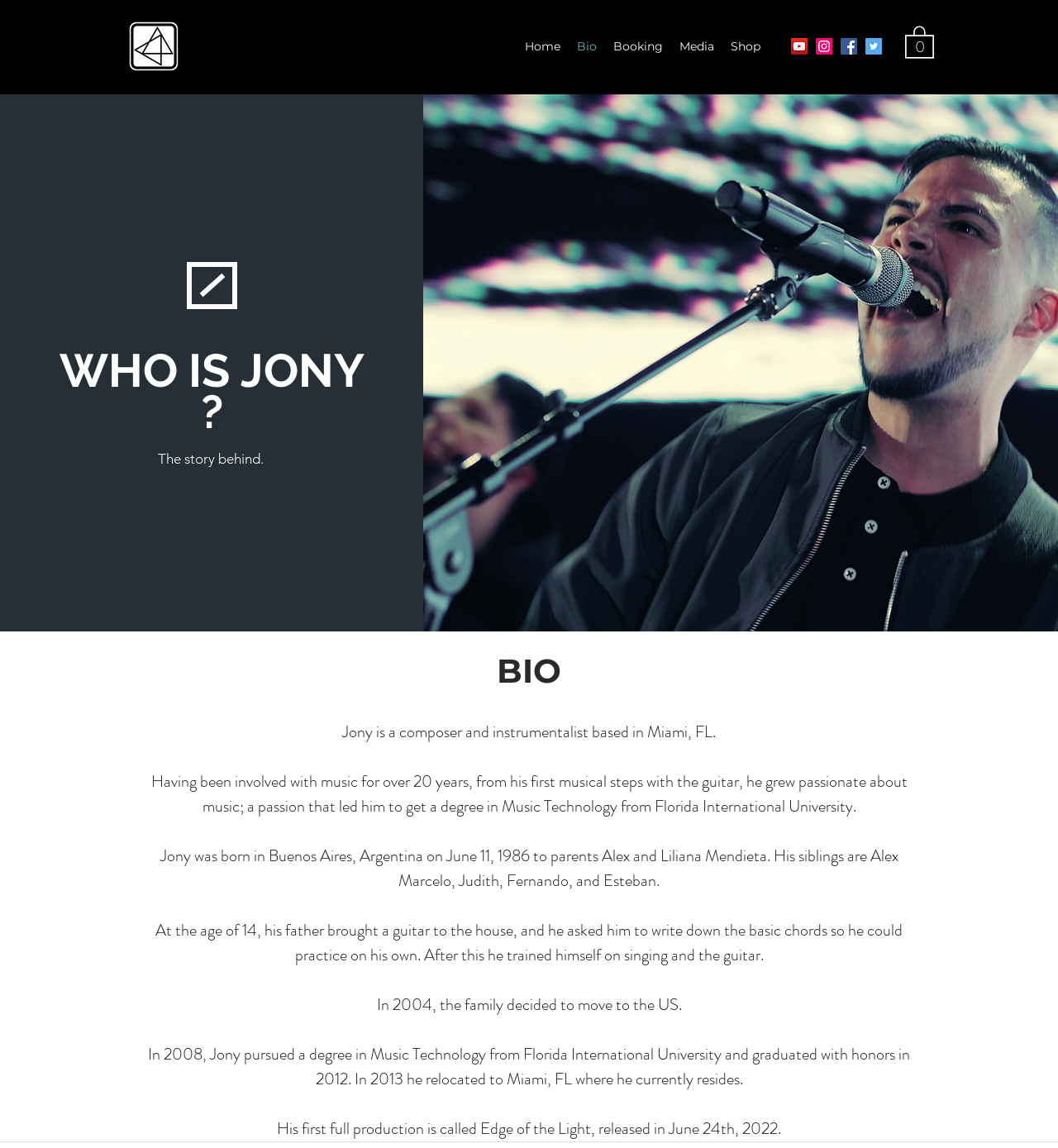Create a detailed summary of all the visual and textual information on the webpage.

The webpage is about Jony, a composer and instrumentalist, and provides a brief history of his life. At the top left corner, there is a logo of NegativeSpace, and next to it, a navigation menu with links to Home, Bio, Booking, Media, and Shop. Below the navigation menu, there is a social bar with links to YouTube, Instagram, Facebook, and Twitter, each represented by an icon.

On the main content area, there is a heading "WHO IS JONY?" followed by a brief introduction "The story behind." Below this introduction, there is a large image that takes up most of the width of the page.

The biography section is divided into several paragraphs, each describing a different aspect of Jony's life. The first paragraph introduces Jony as a composer and instrumentalist based in Miami, FL. The following paragraphs describe his early life, including his birthplace, family, and how he started playing the guitar at the age of 14. The biography also mentions his education, including his degree in Music Technology from Florida International University, and his relocation to Miami, FL.

At the bottom of the page, there is a section that mentions Jony's first full production, "Edge of the Light", which was released in June 24th, 2022. Throughout the biography section, there are no images except for the large image at the top. The text is organized in a clear and easy-to-read format, with headings and paragraphs that provide a clear structure to the content.